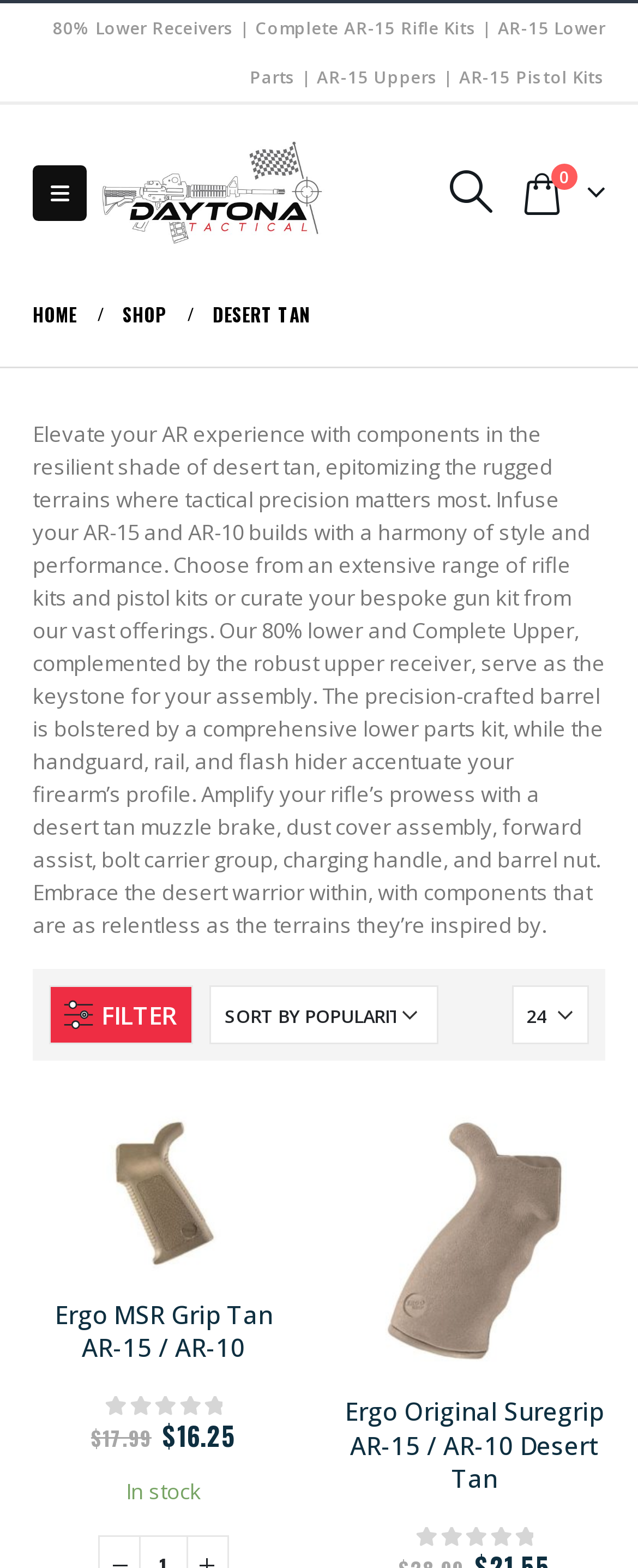Provide the bounding box coordinates in the format (top-left x, top-left y, bottom-right x, bottom-right y). All values are floating point numbers between 0 and 1. Determine the bounding box coordinate of the UI element described as: aria-label="Mobile Menu"

[0.051, 0.105, 0.136, 0.141]